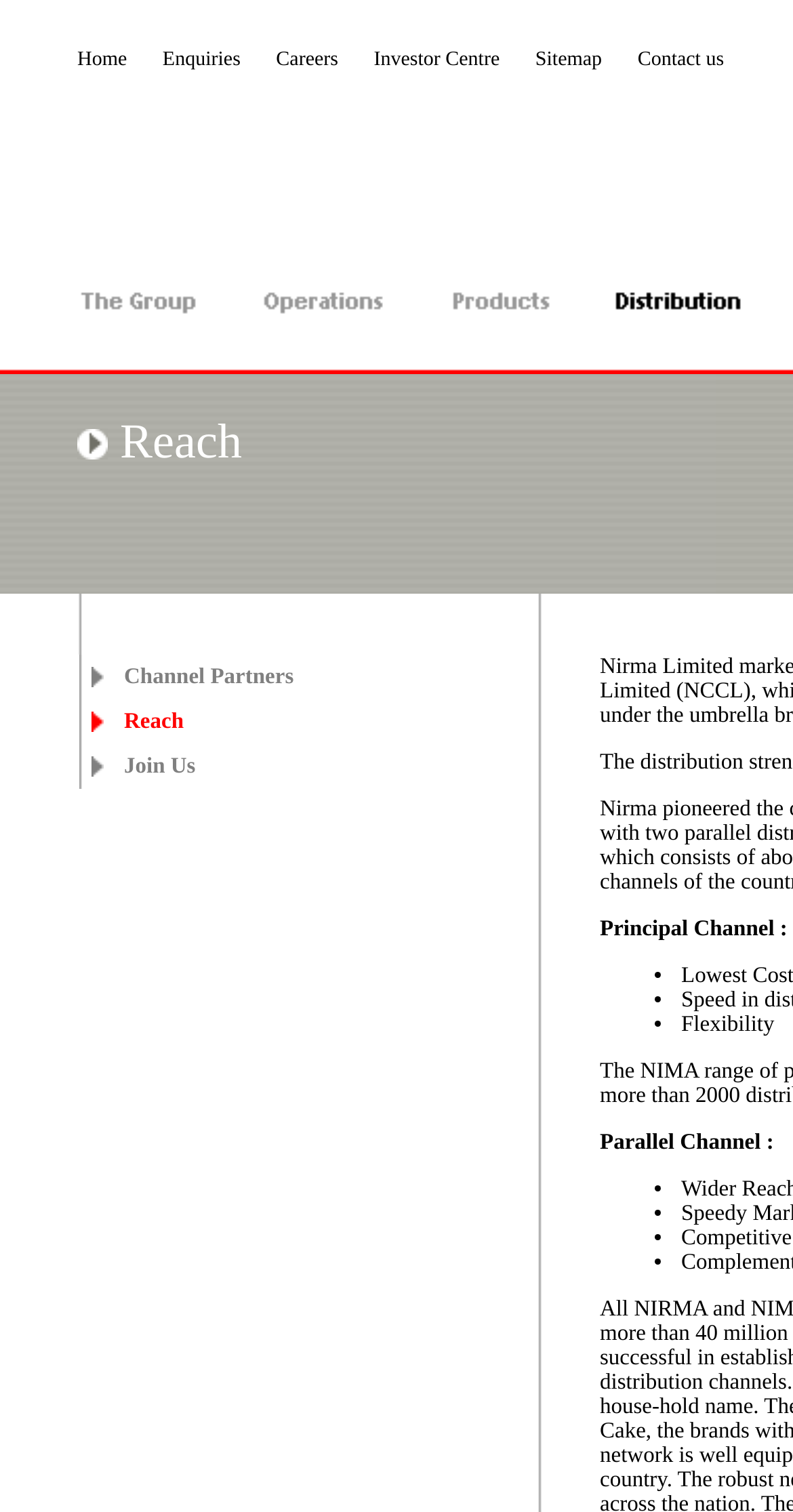What is the name of the group?
Please provide a single word or phrase as your answer based on the screenshot.

Nirma